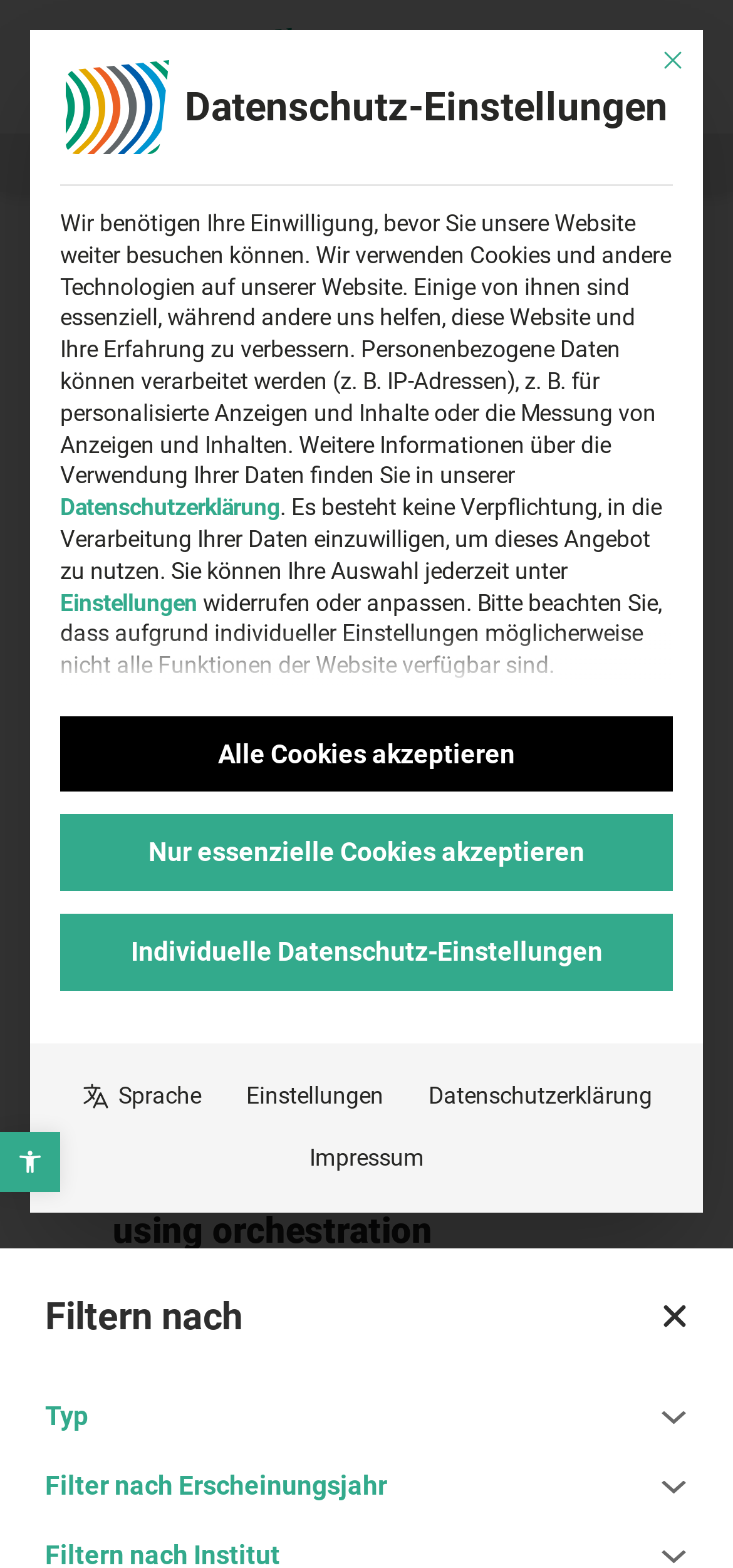What is the purpose of the search box?
Look at the screenshot and provide an in-depth answer.

I inferred the purpose of the search box by reading the placeholder text 'Suche nach Name / Stichwort…', which suggests that the search box is used to search for publications by name or keyword.